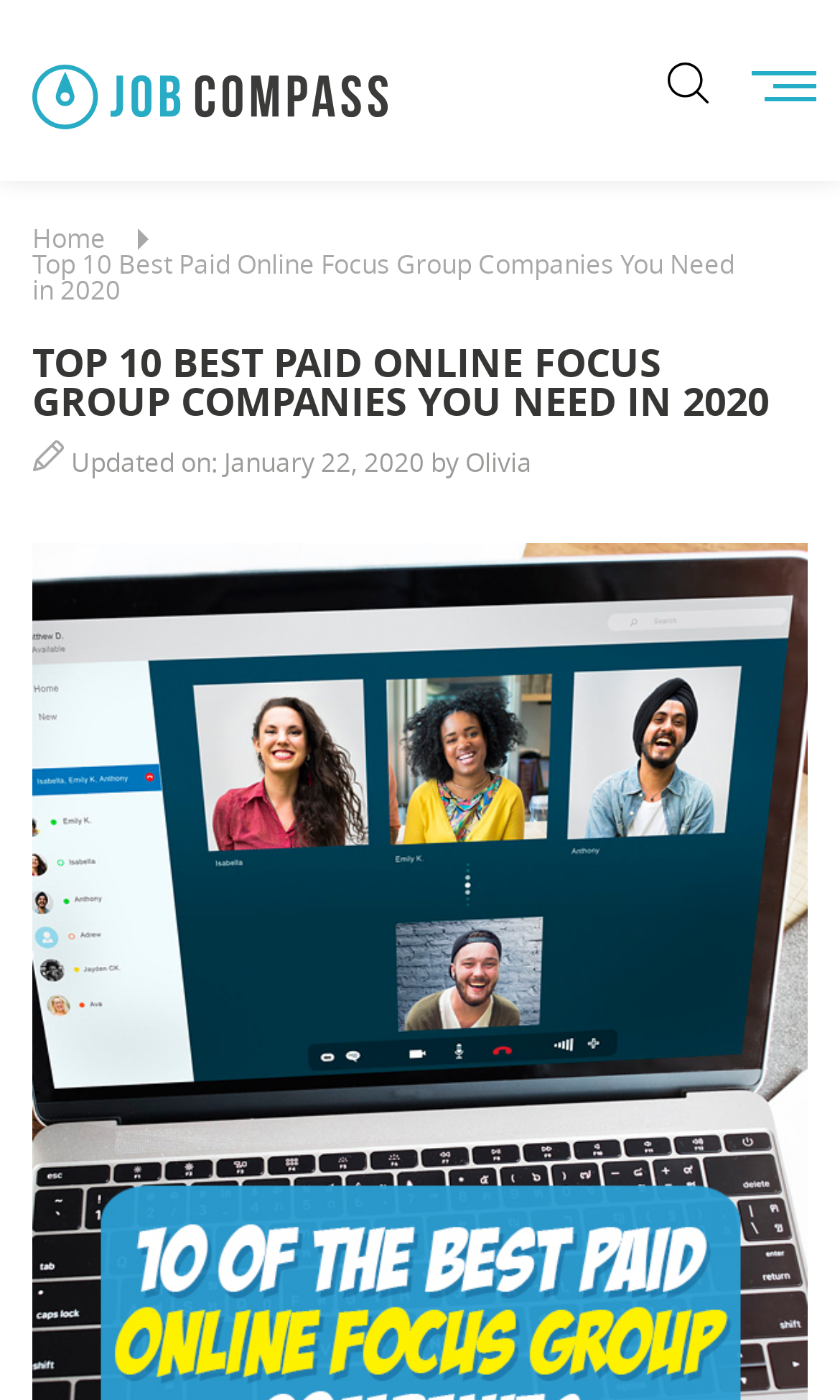Reply to the question with a single word or phrase:
What is the text on the top-left corner of the webpage?

JobCompass – Find Your Best Job!